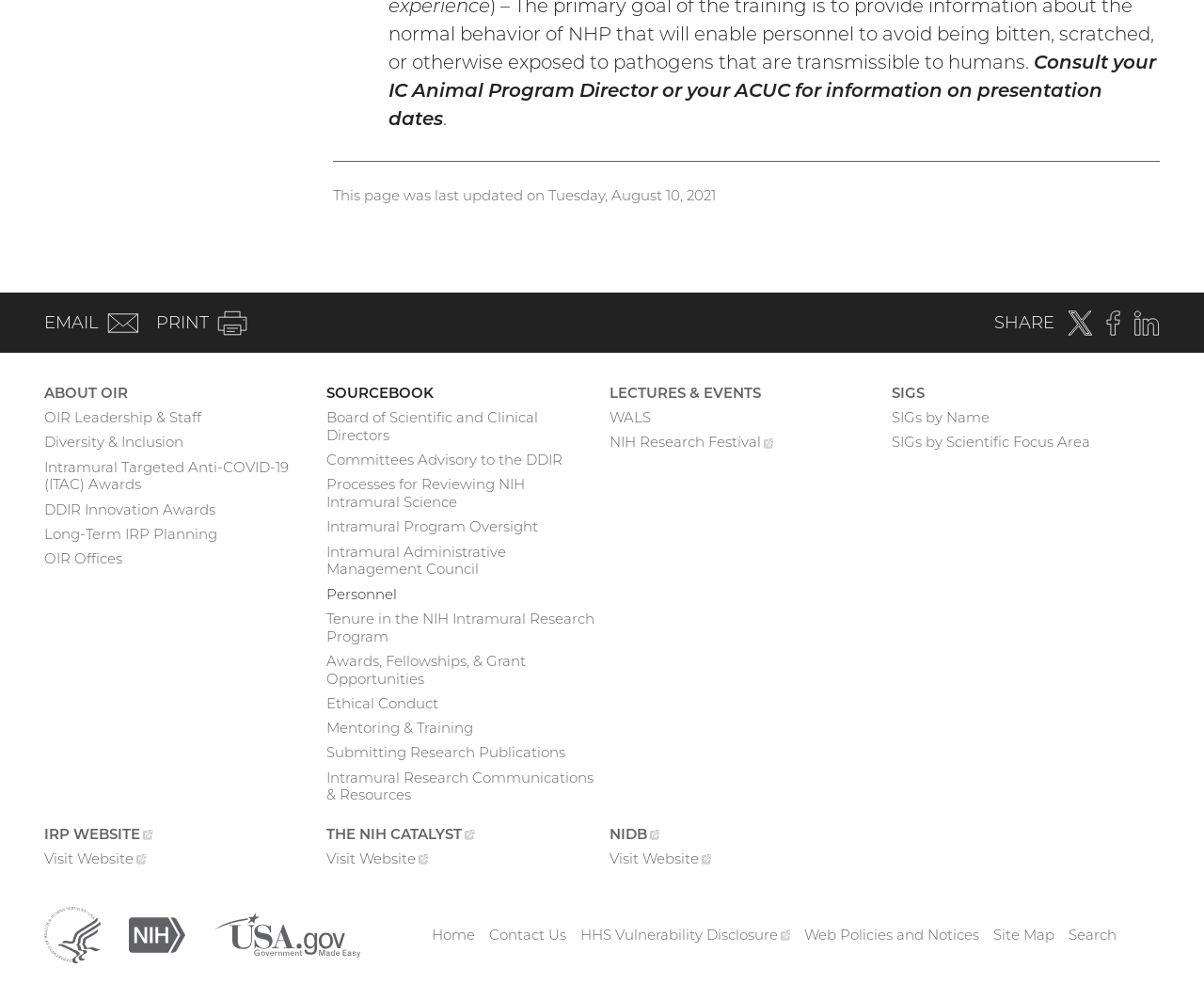Determine the coordinates of the bounding box for the clickable area needed to execute this instruction: "Go to the SOURCEBOOK".

[0.271, 0.387, 0.36, 0.413]